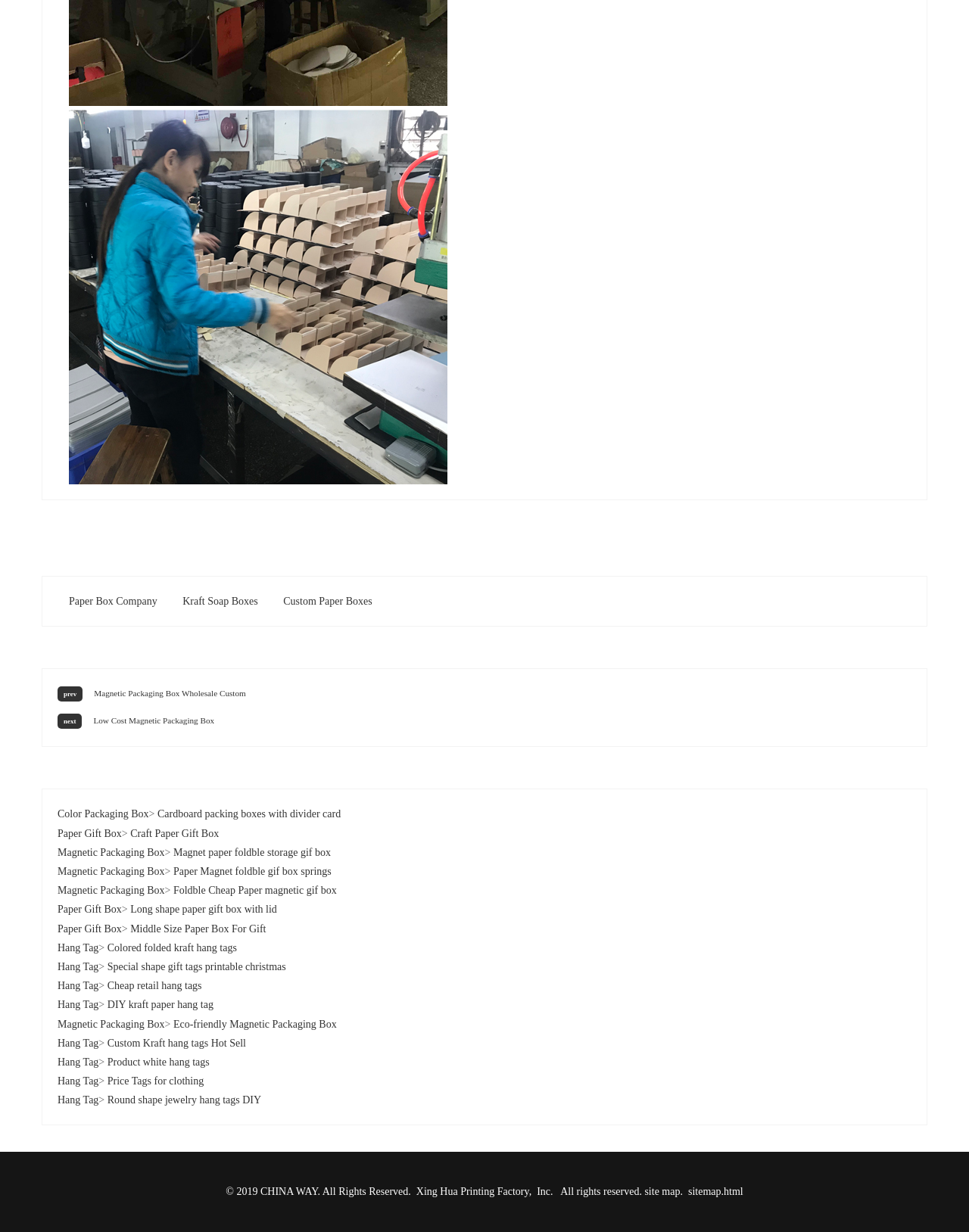What is the company name on the top?
Refer to the image and provide a concise answer in one word or phrase.

Paper Box Company